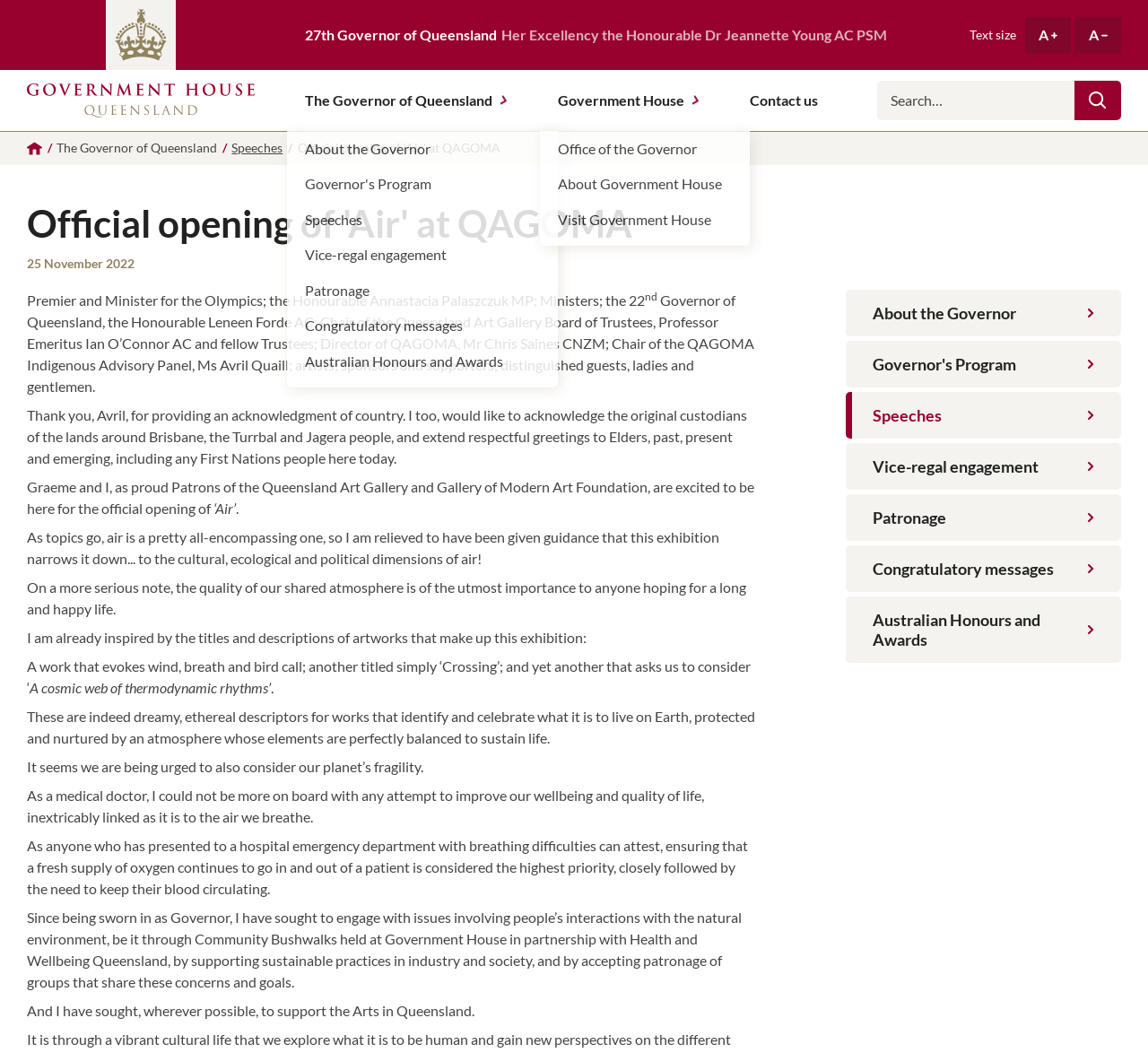Locate the bounding box of the UI element based on this description: "parent_node: Search". Provide four float numbers between 0 and 1 as [left, top, right, bottom].

[0.936, 0.076, 0.977, 0.114]